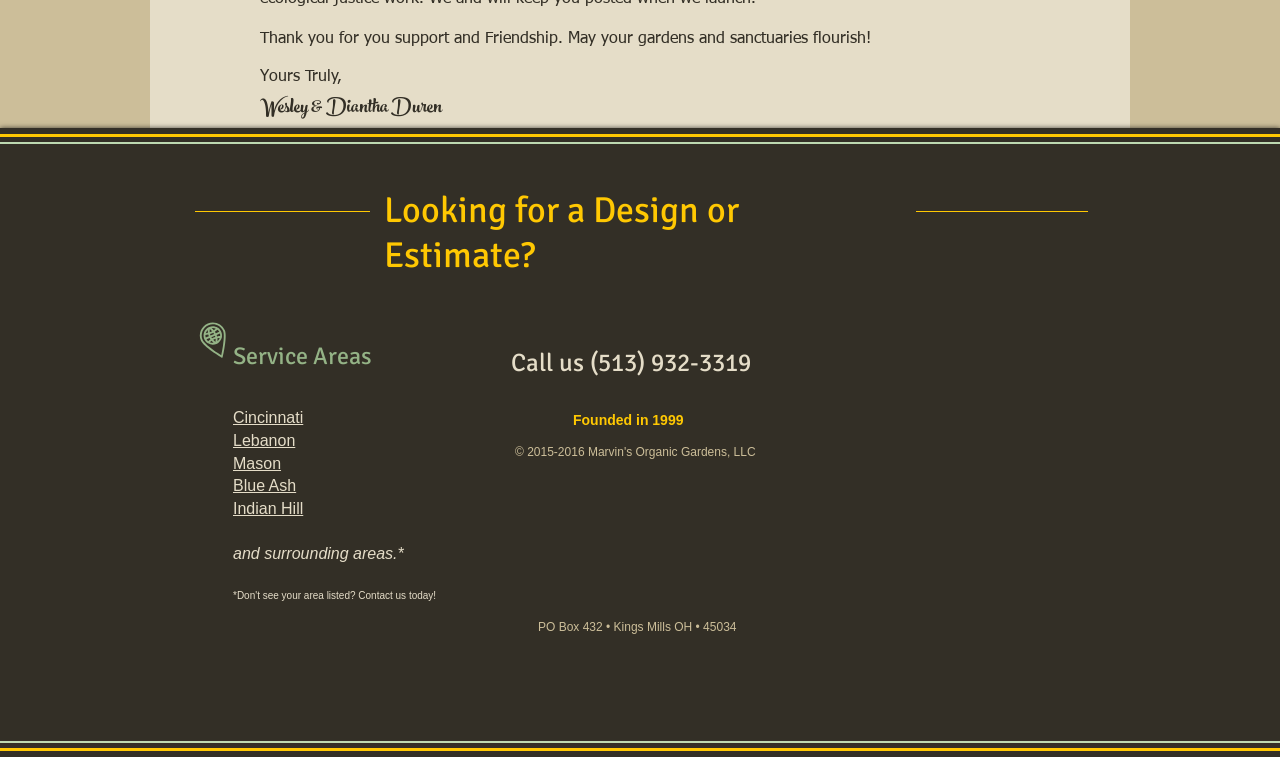Find the bounding box of the UI element described as follows: "aria-label="Wix Facebook page"".

[0.441, 0.874, 0.477, 0.934]